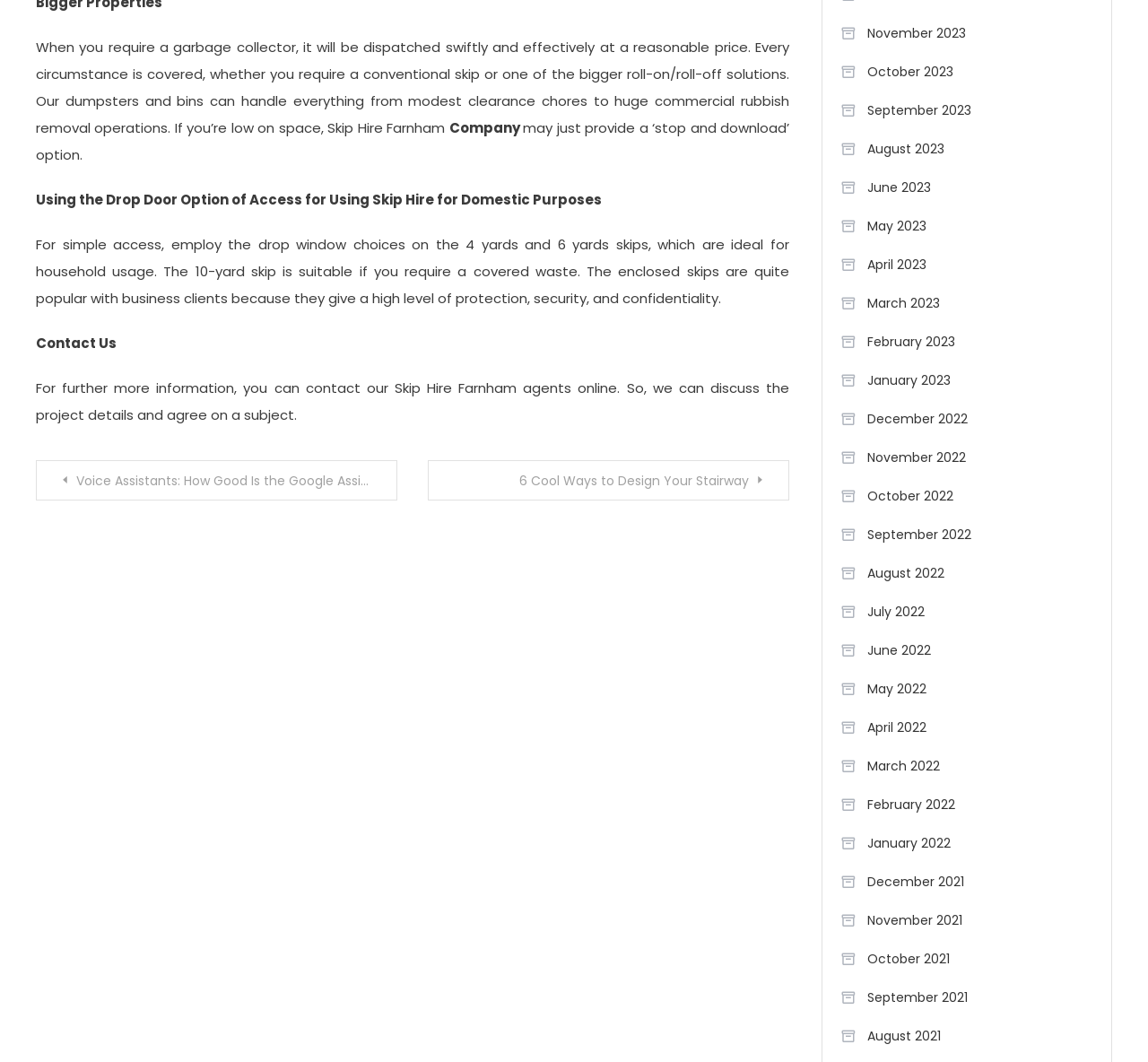Locate the bounding box coordinates for the element described below: "August 2021". The coordinates must be four float values between 0 and 1, formatted as [left, top, right, bottom].

[0.732, 0.962, 0.82, 0.989]